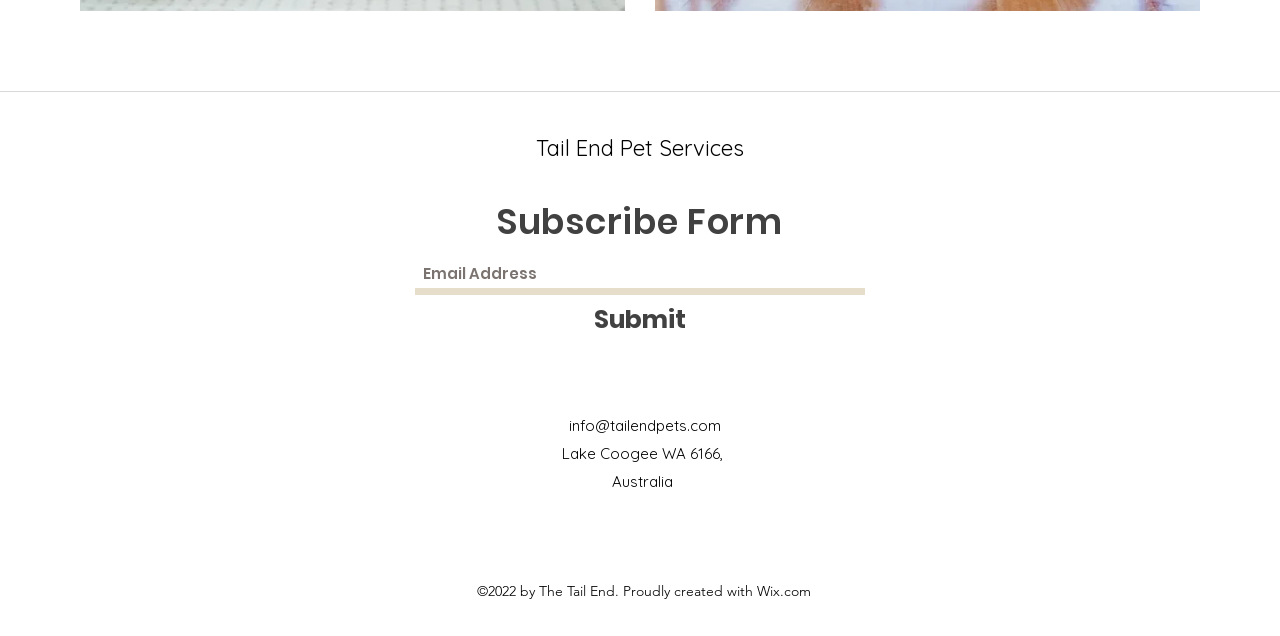Based on the image, provide a detailed and complete answer to the question: 
What is the purpose of the form?

The purpose of the form can be inferred from the heading element 'Subscribe Form' which is located above the textbox and button elements. The textbox is labeled 'Email Address' and the button is labeled 'Submit', suggesting that the form is used to subscribe to a service or newsletter.